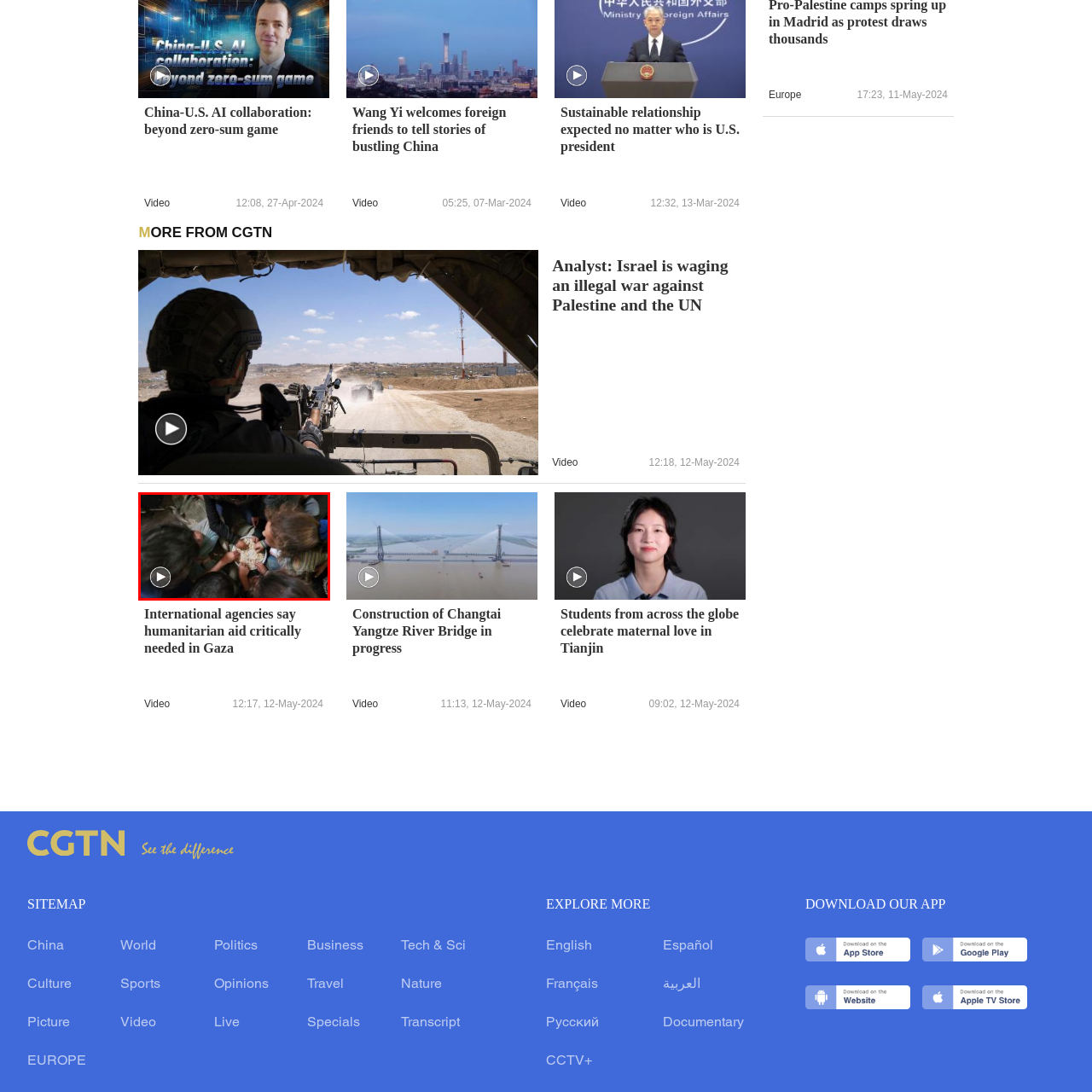View the image highlighted in red and provide one word or phrase: What is emphasized by the warmth of their interaction?

Resilience and companionship